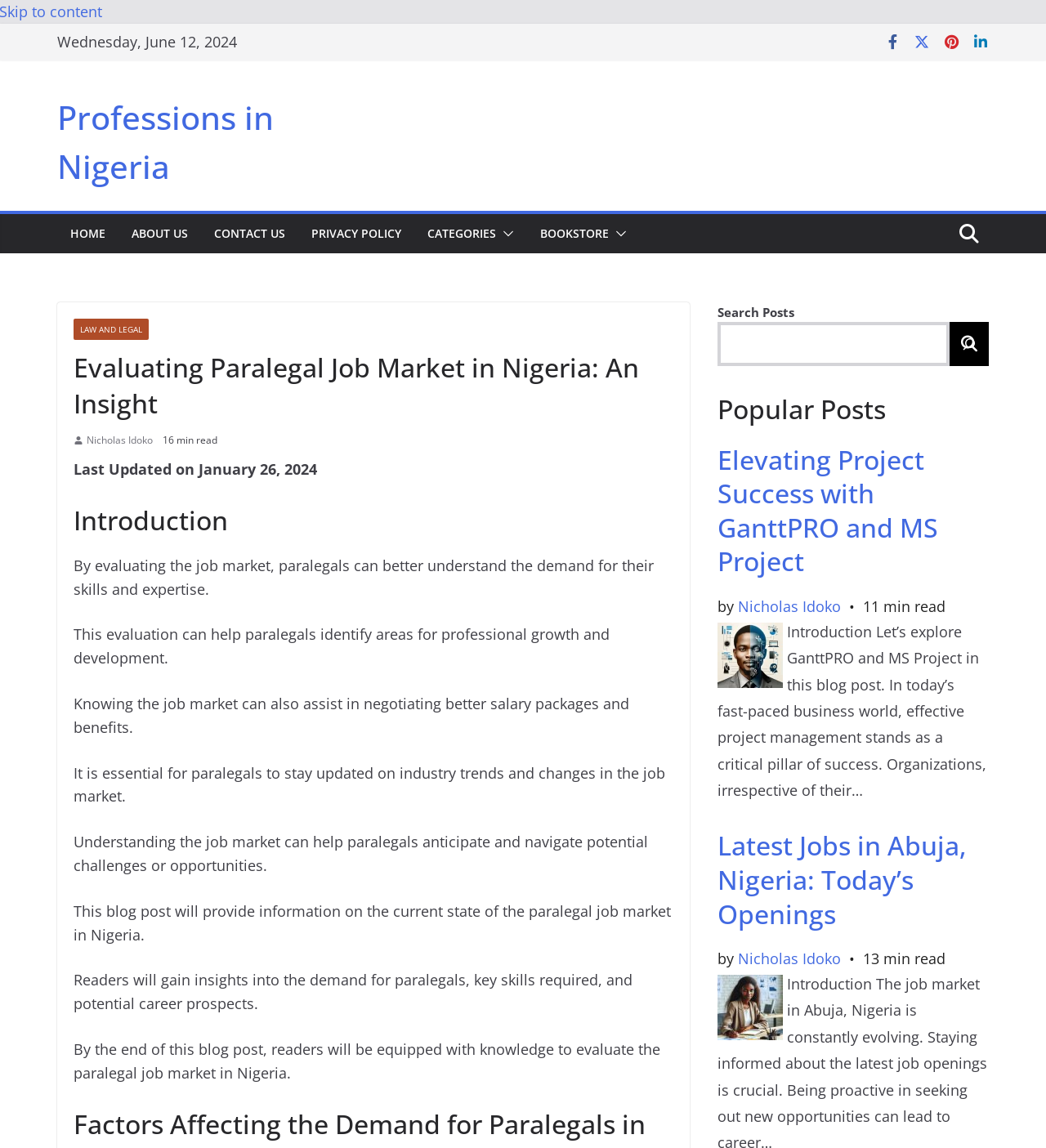Indicate the bounding box coordinates of the element that must be clicked to execute the instruction: "Click on Facebook". The coordinates should be given as four float numbers between 0 and 1, i.e., [left, top, right, bottom].

[0.845, 0.029, 0.861, 0.044]